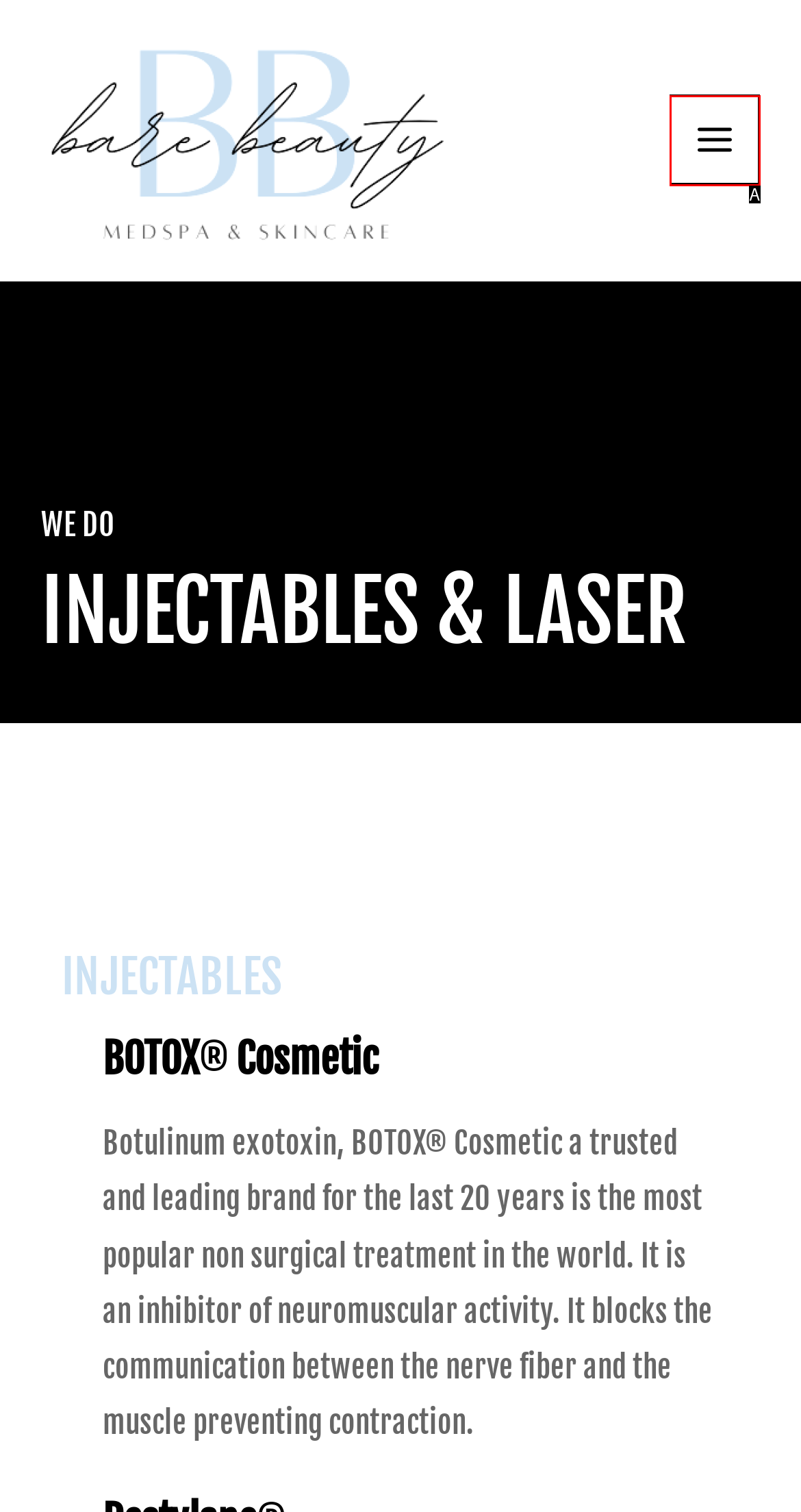Determine which option matches the element description: Main Menu
Reply with the letter of the appropriate option from the options provided.

A